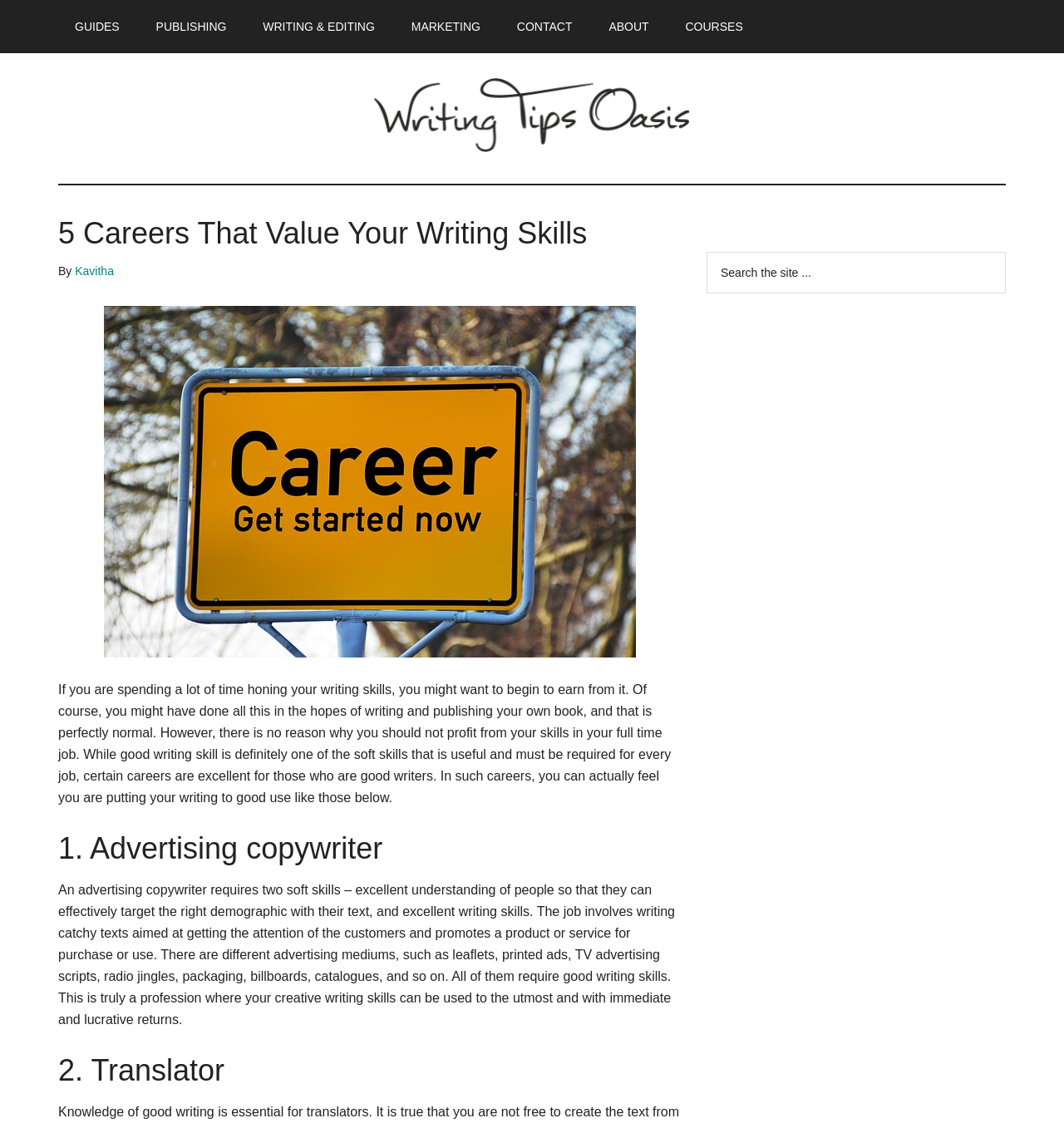Extract the bounding box coordinates for the described element: "Writing & Editing". The coordinates should be represented as four float numbers between 0 and 1: [left, top, right, bottom].

[0.231, 0.0, 0.368, 0.047]